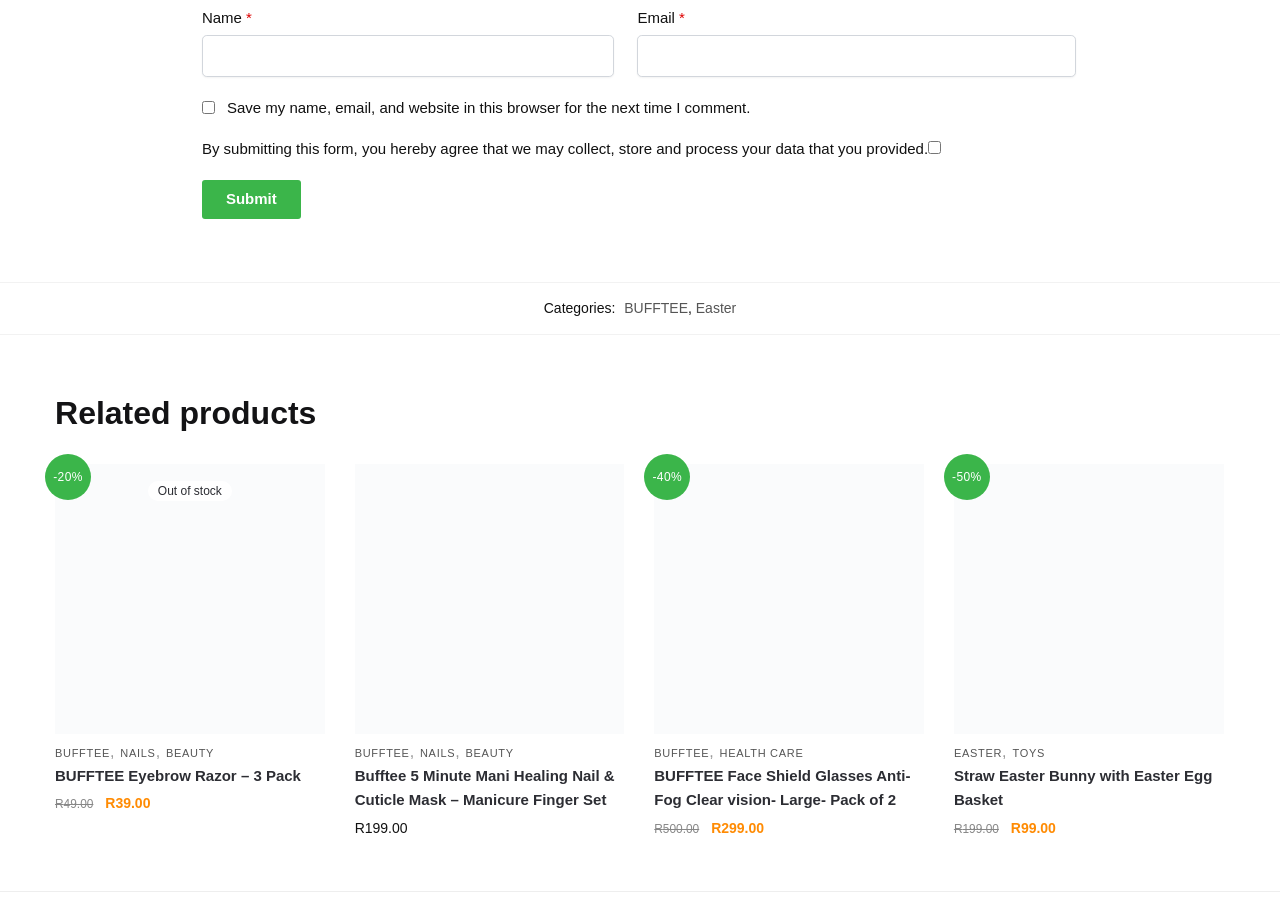Please identify the coordinates of the bounding box for the clickable region that will accomplish this instruction: "Submit the form".

[0.158, 0.185, 0.235, 0.228]